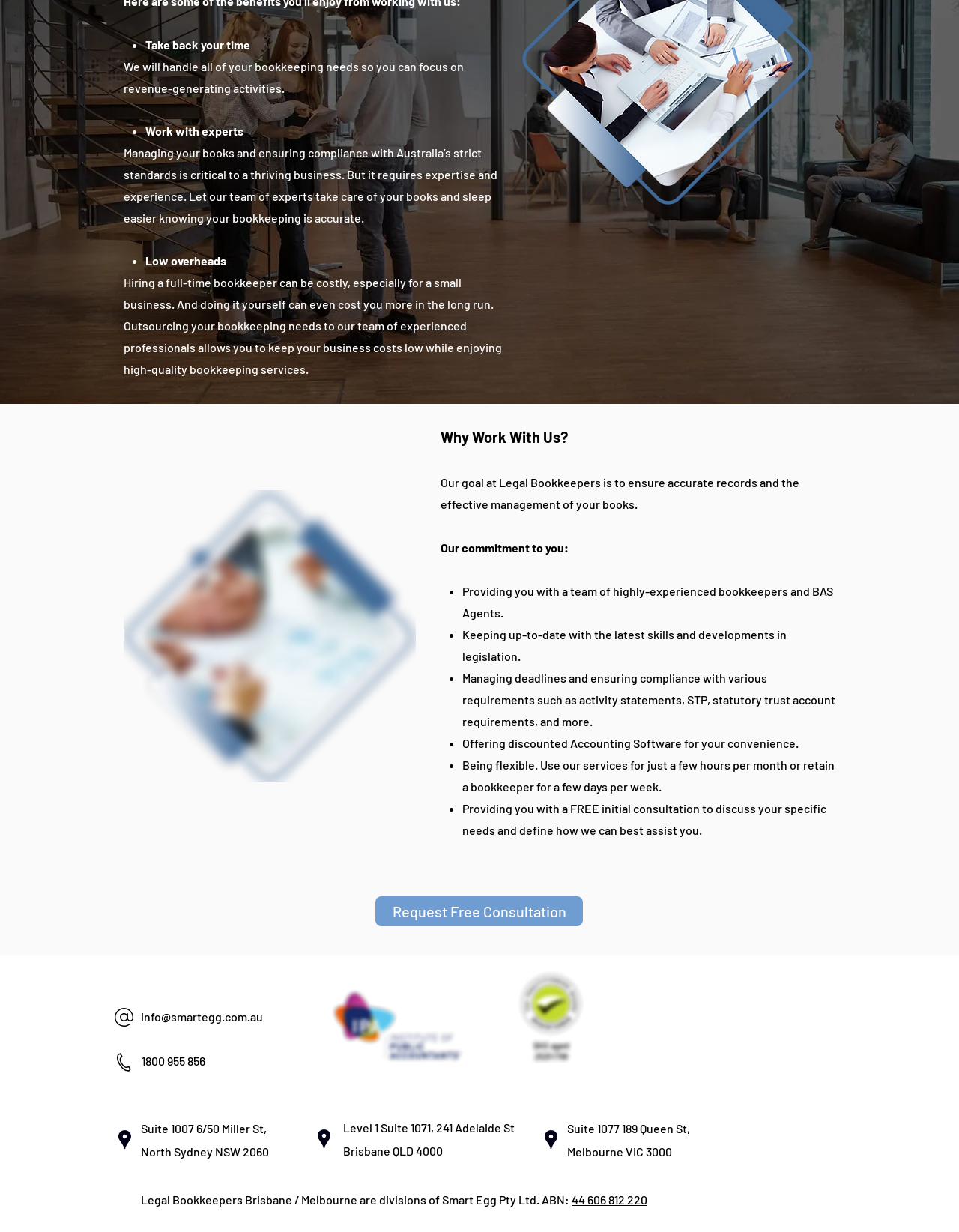Locate and provide the bounding box coordinates for the HTML element that matches this description: "Request Free Consultation".

[0.391, 0.727, 0.608, 0.752]